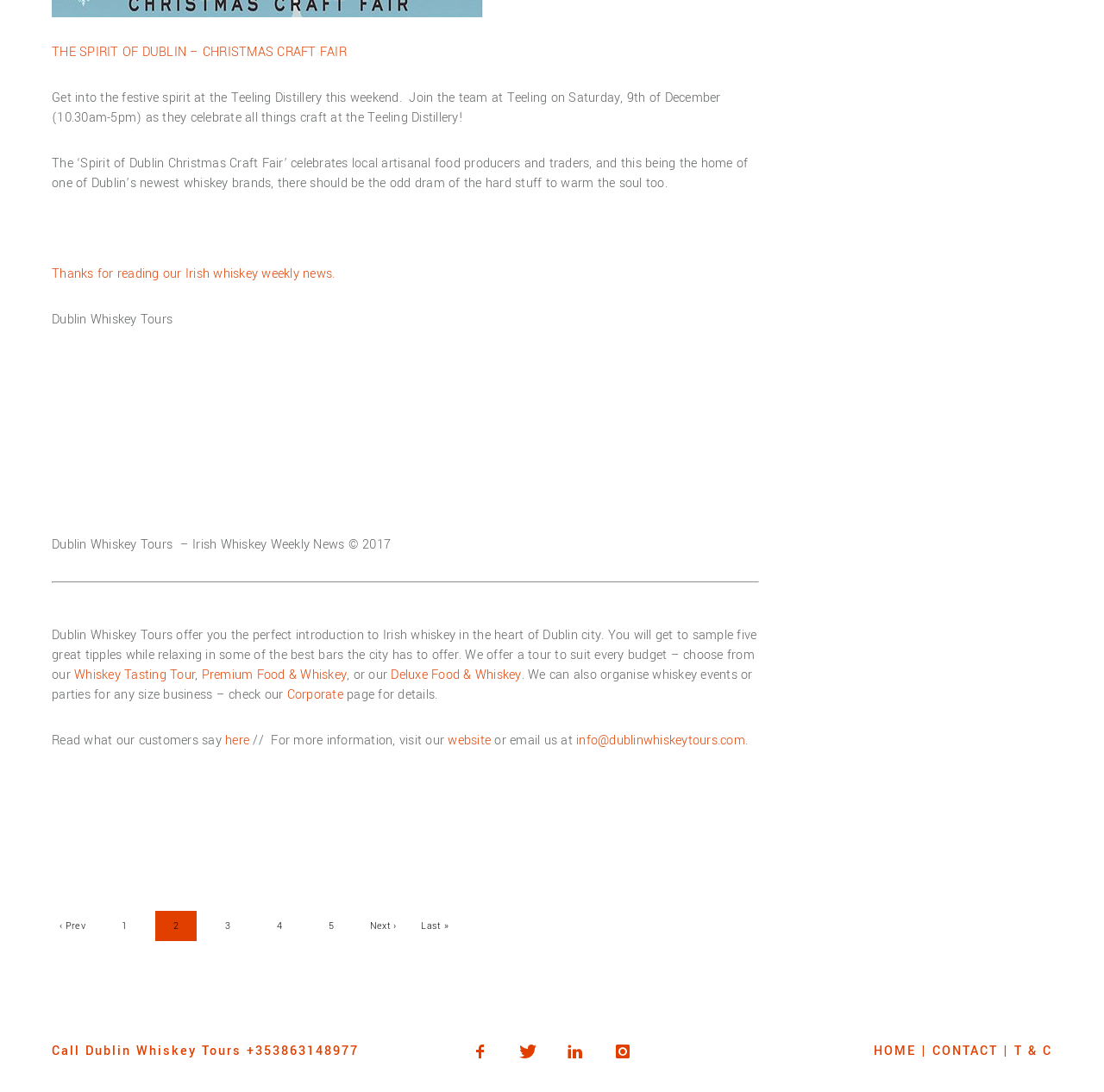How many whiskey tours are offered?
Give a one-word or short-phrase answer derived from the screenshot.

Three